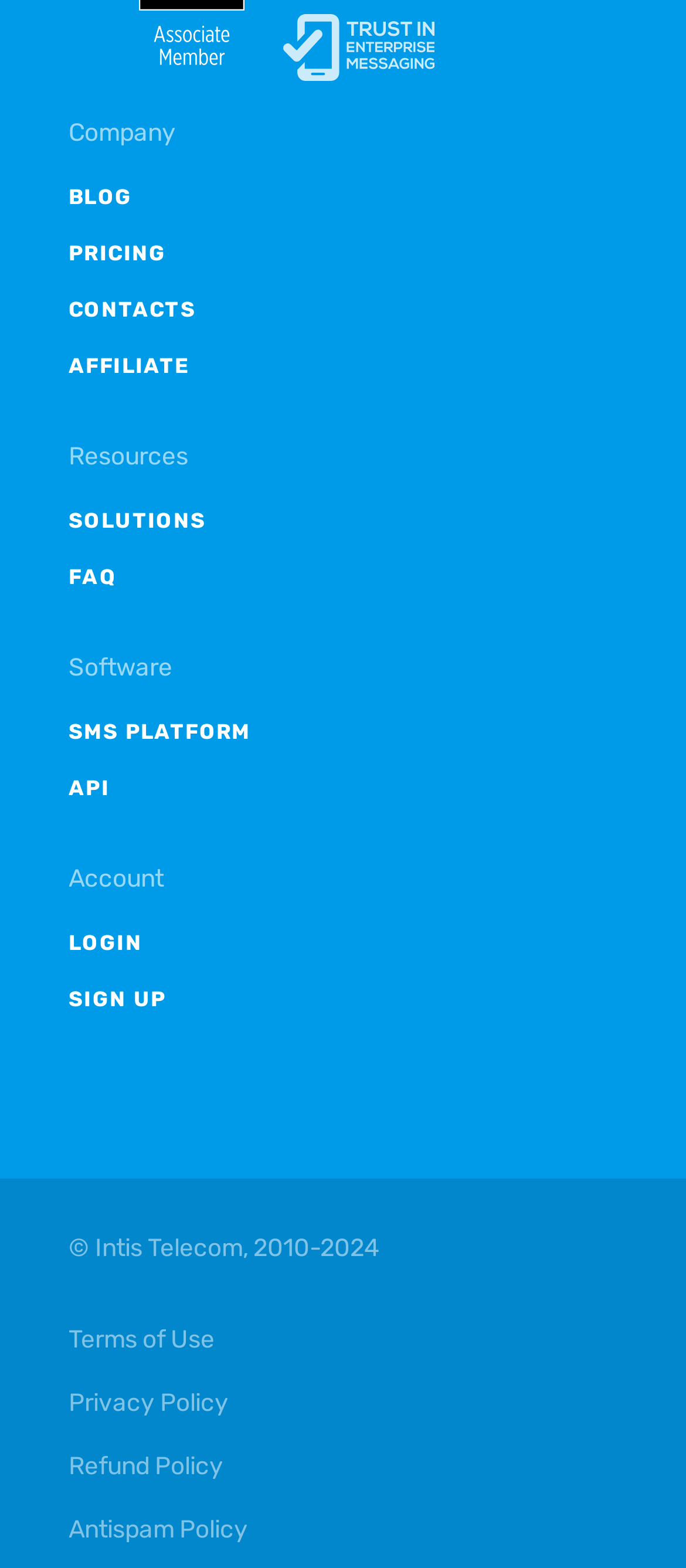Based on the image, please elaborate on the answer to the following question:
What is the last policy mentioned?

The last policy mentioned is at the bottom of the webpage, in the footer section, which lists several policies, with 'Antispam Policy' being the last one.